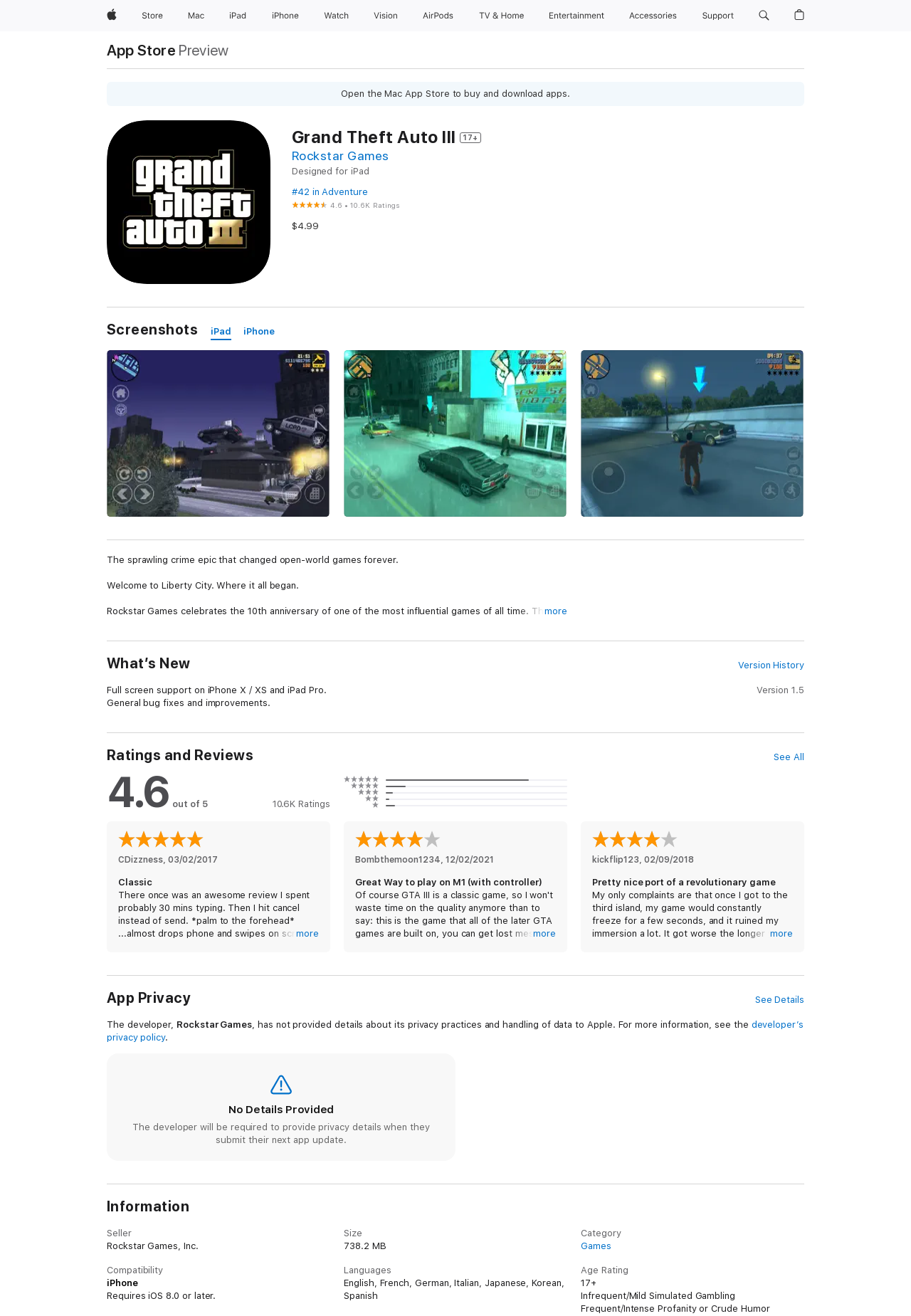Using the webpage screenshot, find the UI element described by parent_node: 0 aria-label="Shopping Bag". Provide the bounding box coordinates in the format (top-left x, top-left y, bottom-right x, bottom-right y), ensuring all values are floating point numbers between 0 and 1.

[0.865, 0.0, 0.889, 0.024]